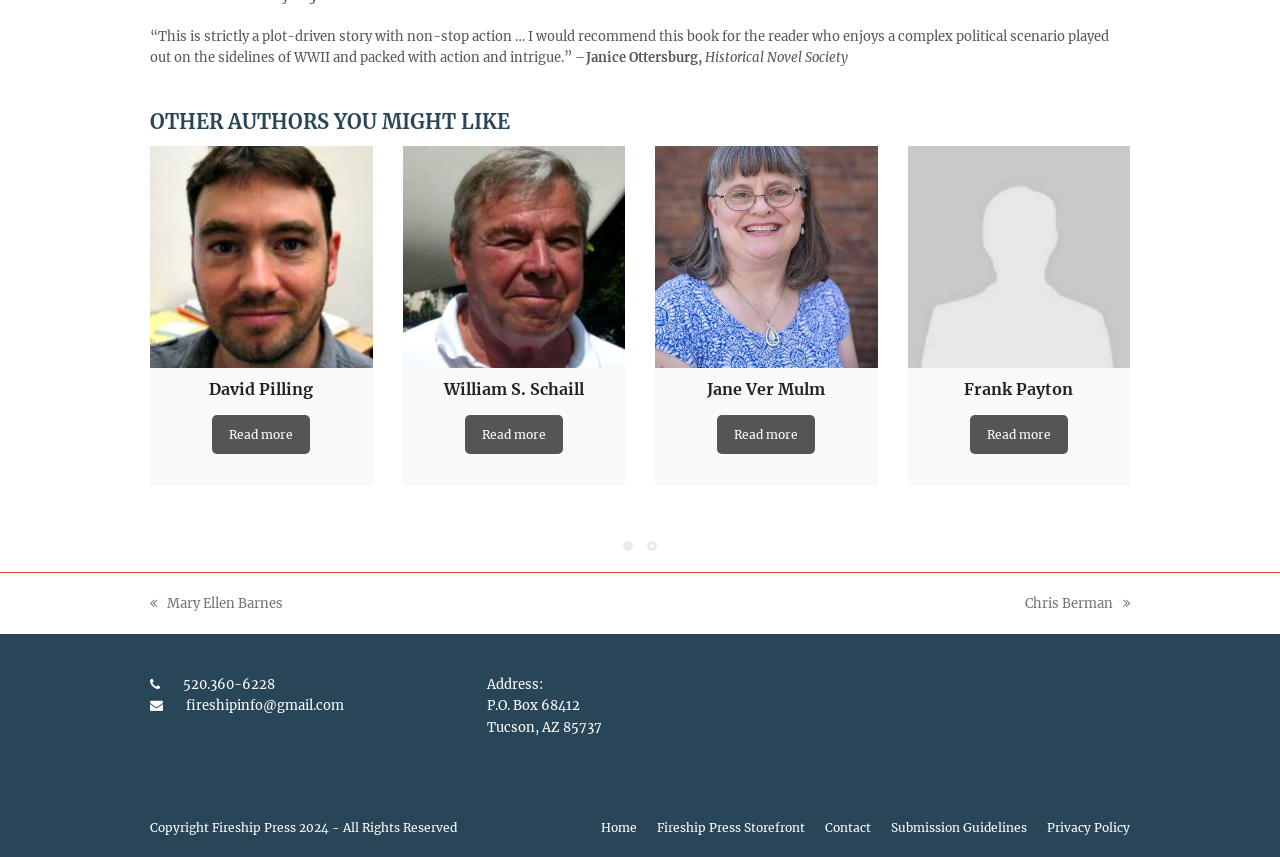Please identify the bounding box coordinates of the area I need to click to accomplish the following instruction: "Read about Linux International".

None